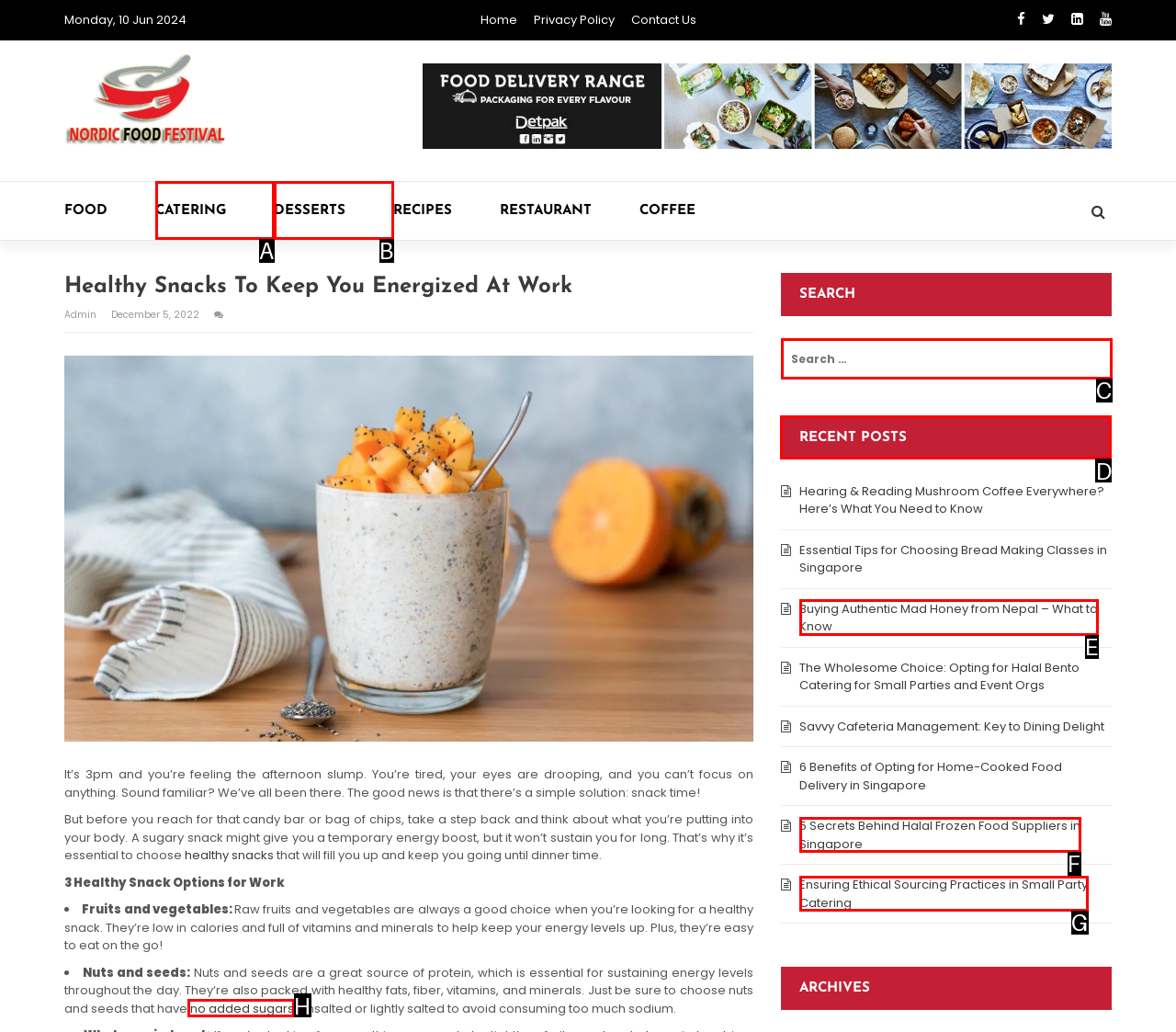Identify the correct HTML element to click to accomplish this task: Check the 'RECENT POSTS' section
Respond with the letter corresponding to the correct choice.

D